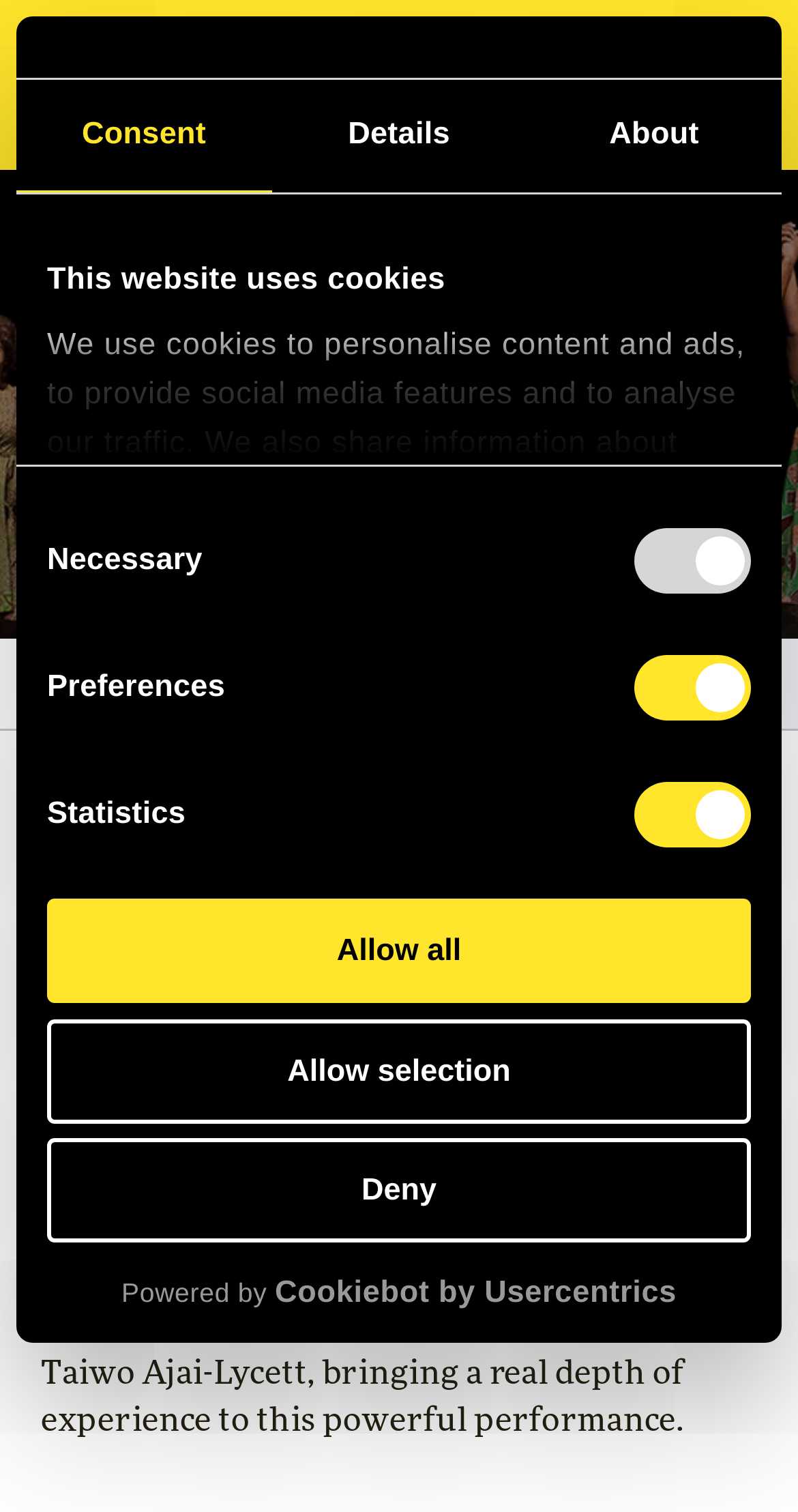Describe the webpage meticulously, covering all significant aspects.

The webpage is about the Edinburgh International Festival, specifically promoting the show "HEAR WORD! Naija Woman Talk True". At the top, there is a dialog box about cookies, with three tabs: "Consent", "Details", and "About". Below the dialog box, there is a logo of the Edinburgh International Festival on the top left, and a navigation menu with links to "Account", "Basket", and "Search" on the top right.

The main content of the webpage is divided into two sections. The top section has a heading "FIVE REASONS TO SEE HEAR WORD! NAIJA WOMAN TALK TRUE" and a link to "News & Blogs". Below the heading, there is a date "15 Aug 2019" and a navigation menu with breadcrumbs showing the path from "Home" to "News and Blogs" to the current page.

The second section is the main content area, where five reasons to see the show are listed. The first reason is "1. Ten of Nigeria’s biggest stars", with a brief description of the all-star cast, including Joke Silva, Ufuoma McDermott, and Taiwo Ajai-Lycett. There are likely four more reasons listed below, but they are not described in the provided accessibility tree.

On the top right corner, there is a button to toggle the menu, and an image of a menu icon. At the bottom of the page, there is a link to the "Cookies Page" and a statement about the use of cookies on the website.